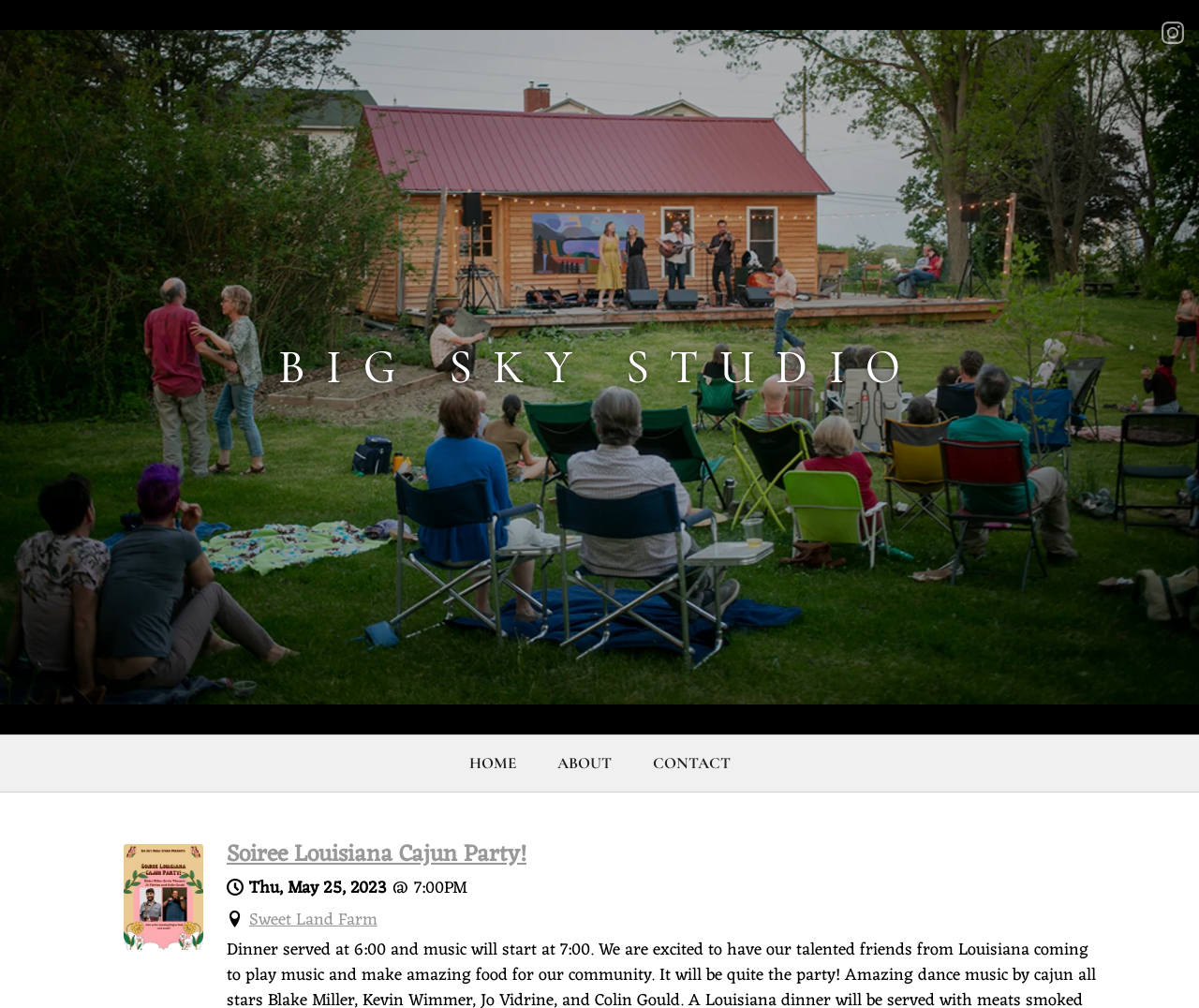Specify the bounding box coordinates of the area to click in order to execute this command: 'visit Sweet Land Farm's website'. The coordinates should consist of four float numbers ranging from 0 to 1, and should be formatted as [left, top, right, bottom].

[0.208, 0.898, 0.315, 0.927]